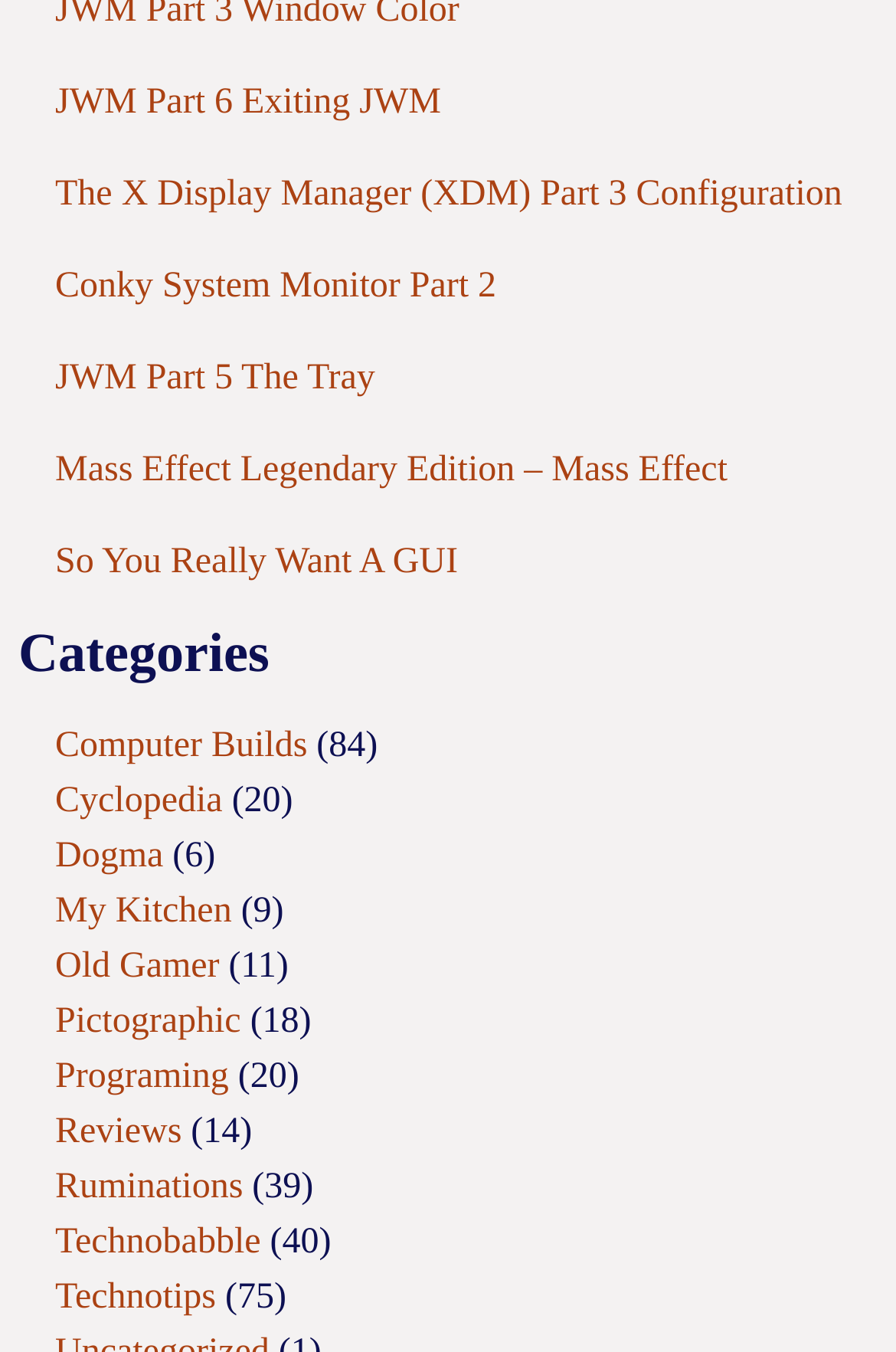Using the element description: "Terms and Conditions", determine the bounding box coordinates. The coordinates should be in the format [left, top, right, bottom], with values between 0 and 1.

None